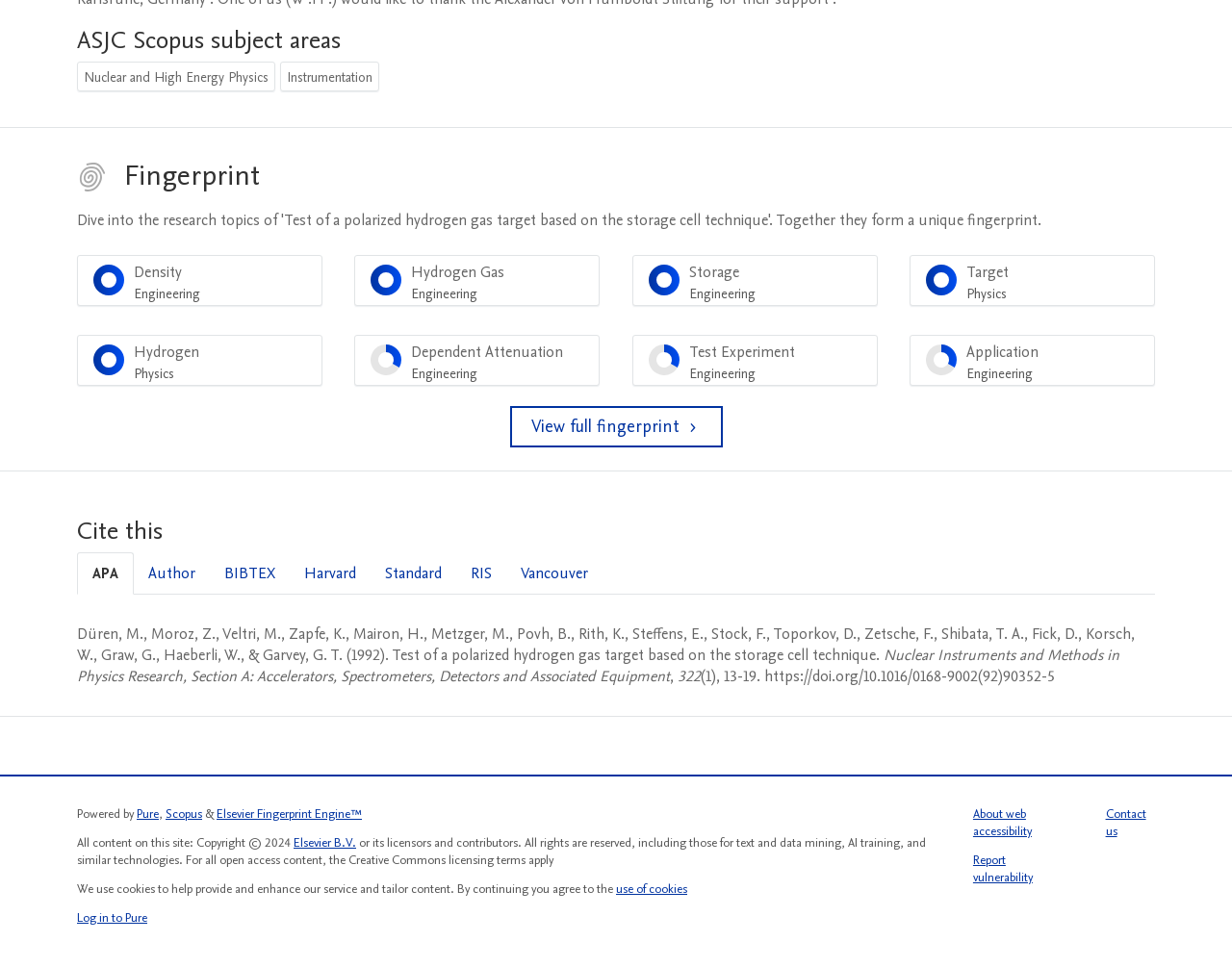Provide the bounding box coordinates of the UI element that matches the description: "APA".

[0.062, 0.571, 0.109, 0.615]